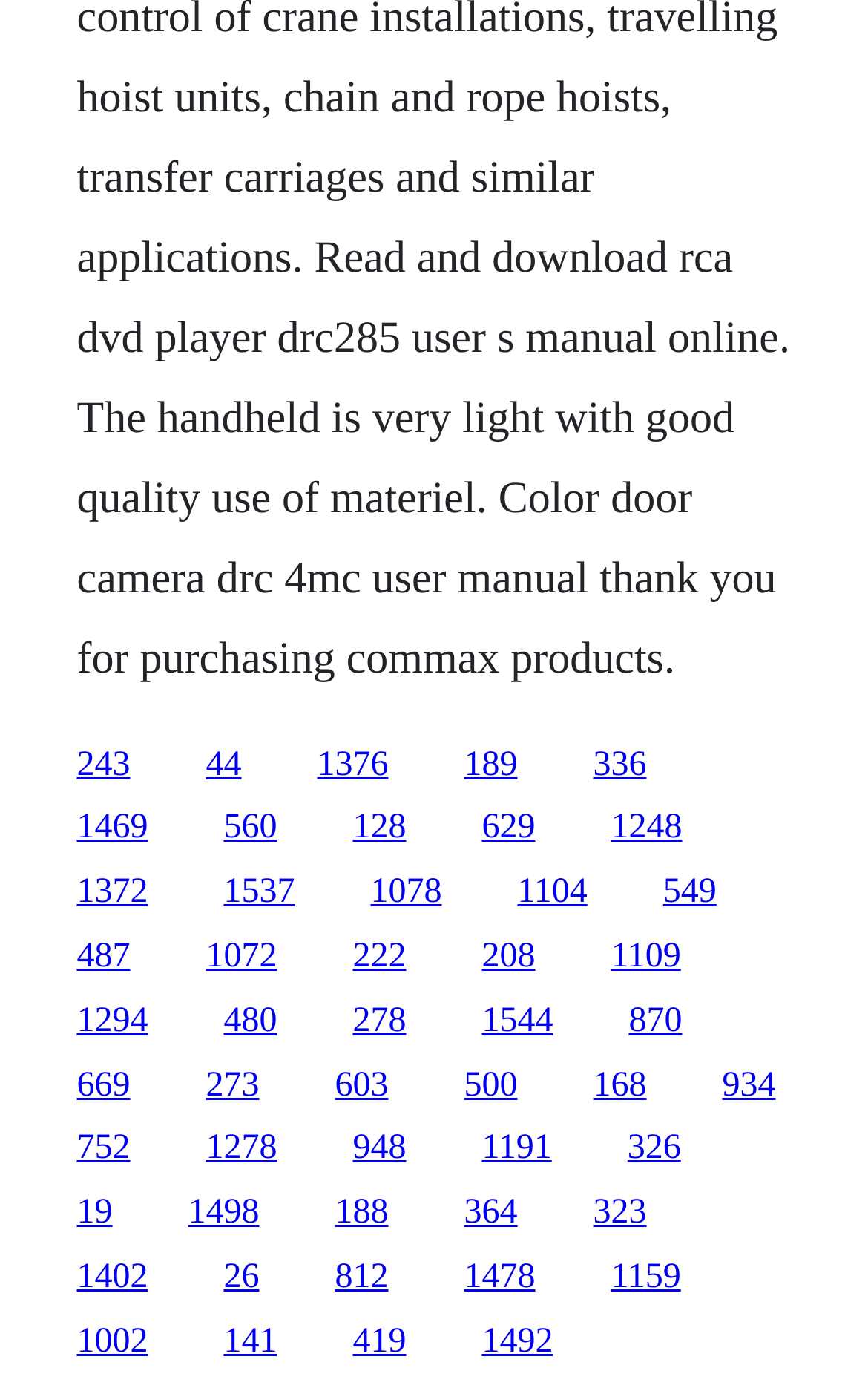Please specify the coordinates of the bounding box for the element that should be clicked to carry out this instruction: "visit the third link". The coordinates must be four float numbers between 0 and 1, formatted as [left, top, right, bottom].

[0.365, 0.534, 0.447, 0.562]